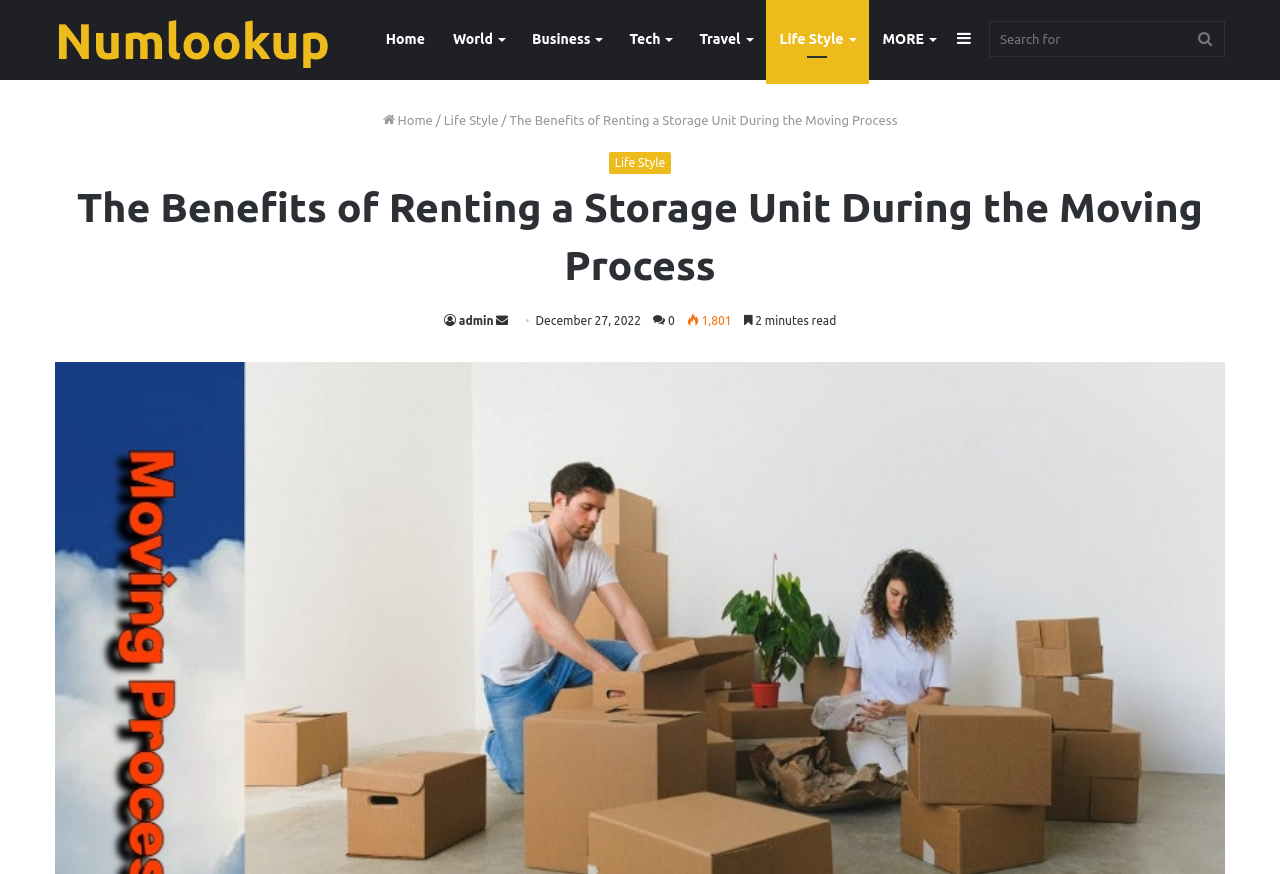Please identify the bounding box coordinates of the area I need to click to accomplish the following instruction: "Contact admin".

[0.347, 0.359, 0.386, 0.374]